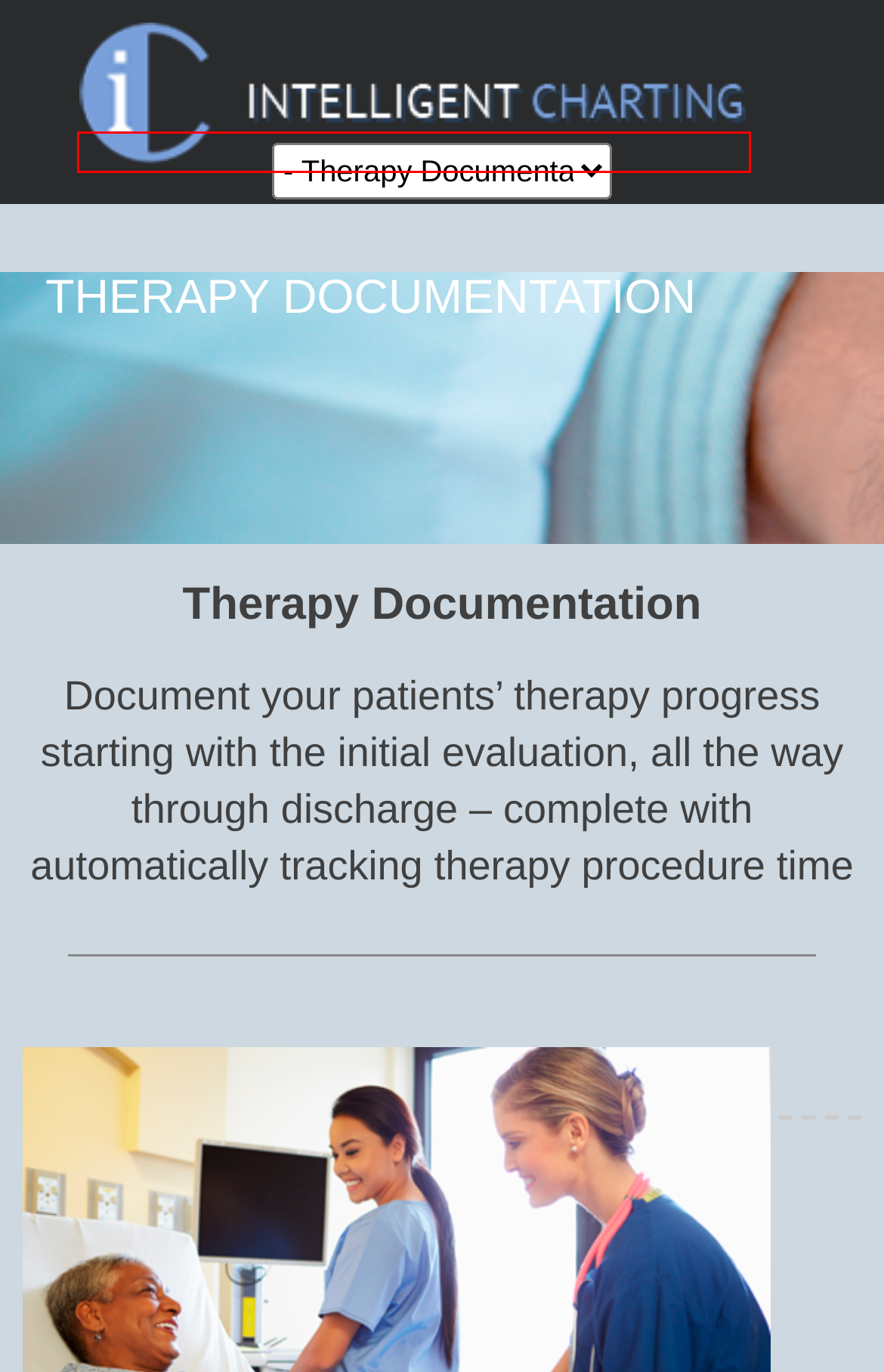Analyze the given webpage screenshot and identify the UI element within the red bounding box. Select the webpage description that best matches what you expect the new webpage to look like after clicking the element. Here are the candidates:
A. CMG Calculator | Rehab Documentation for Physiatrists, by Physiatrists
B. Testimonials | Rehab Documentation for Physiatrists, by Physiatrists
C. Affiliates | Rehab Documentation for Physiatrists, by Physiatrists
D. Intelligent Charting | Rehab Documentation for Physiatrists, by Physiatrists
E. Quality Indicators | Rehab Documentation for Physiatrists, by Physiatrists
F. Physician Documentation | Rehab Documentation for Physiatrists, by Physiatrists
G. SNF Documentation | Rehab Documentation for Physiatrists, by Physiatrists
H. Careers | Rehab Documentation for Physiatrists, by Physiatrists

D